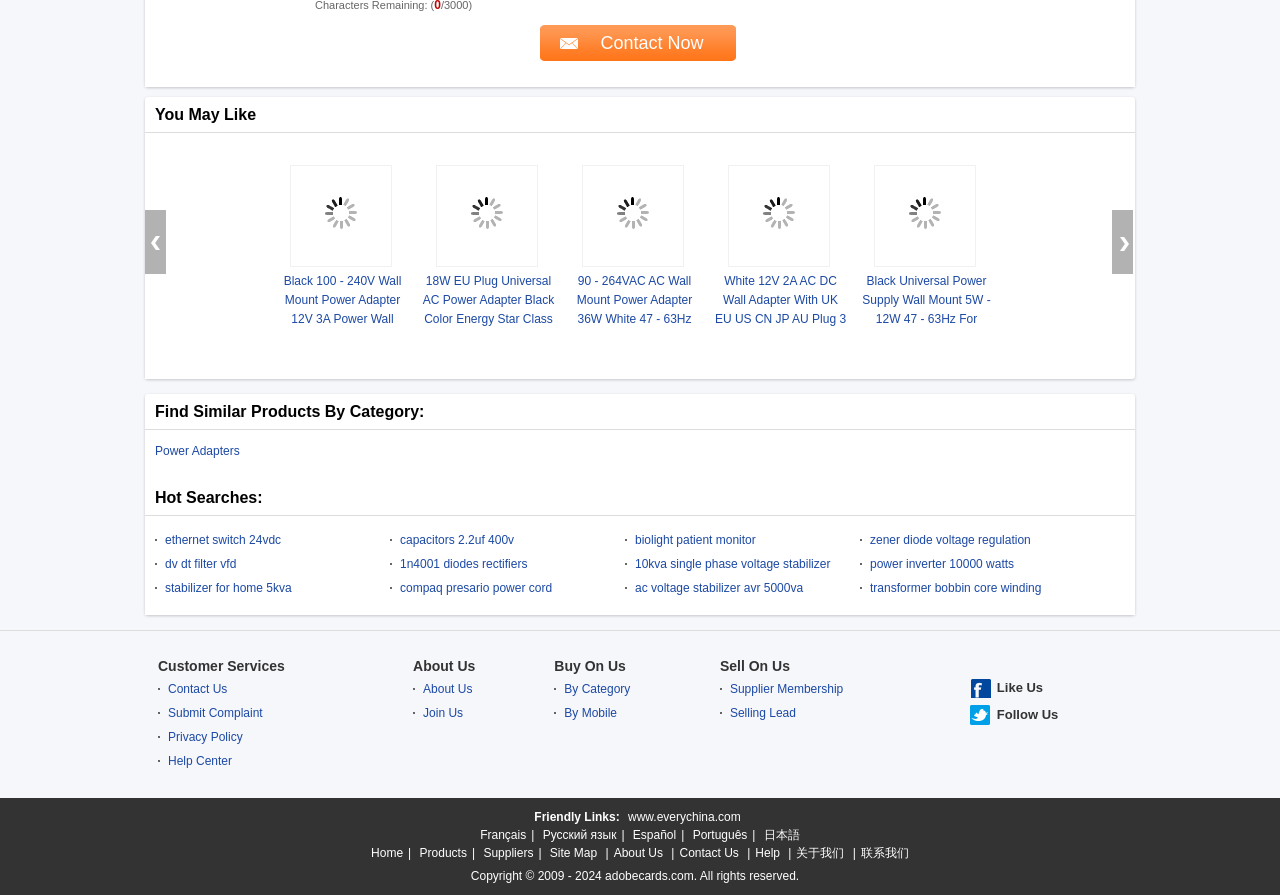Please find the bounding box coordinates of the clickable region needed to complete the following instruction: "View the 'Black 100 - 240V Wall Mount Power Adapter 12V 3A Power Wall Adapter Manufactures' product". The bounding box coordinates must consist of four float numbers between 0 and 1, i.e., [left, top, right, bottom].

[0.227, 0.185, 0.305, 0.297]